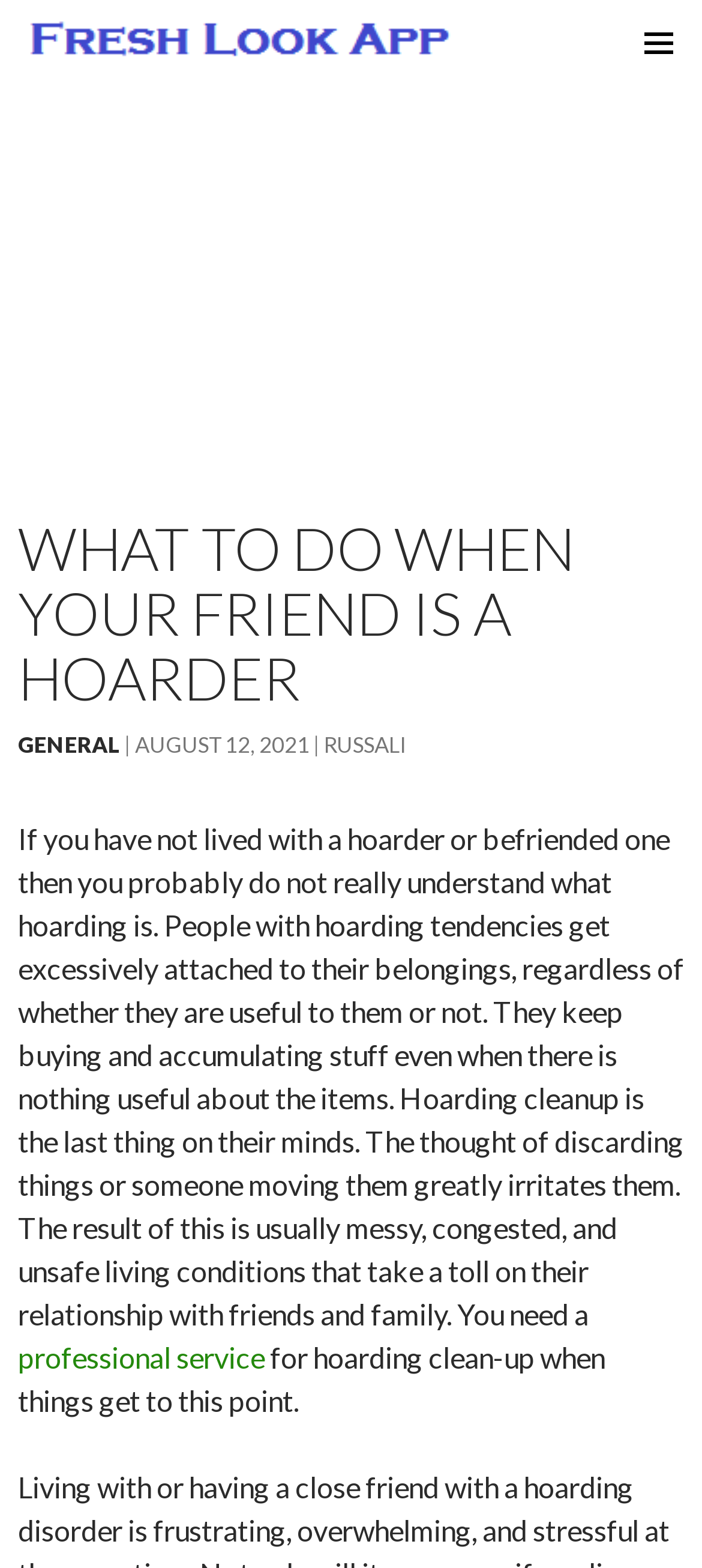Locate and provide the bounding box coordinates for the HTML element that matches this description: "August 12, 2021".

[0.192, 0.466, 0.441, 0.483]